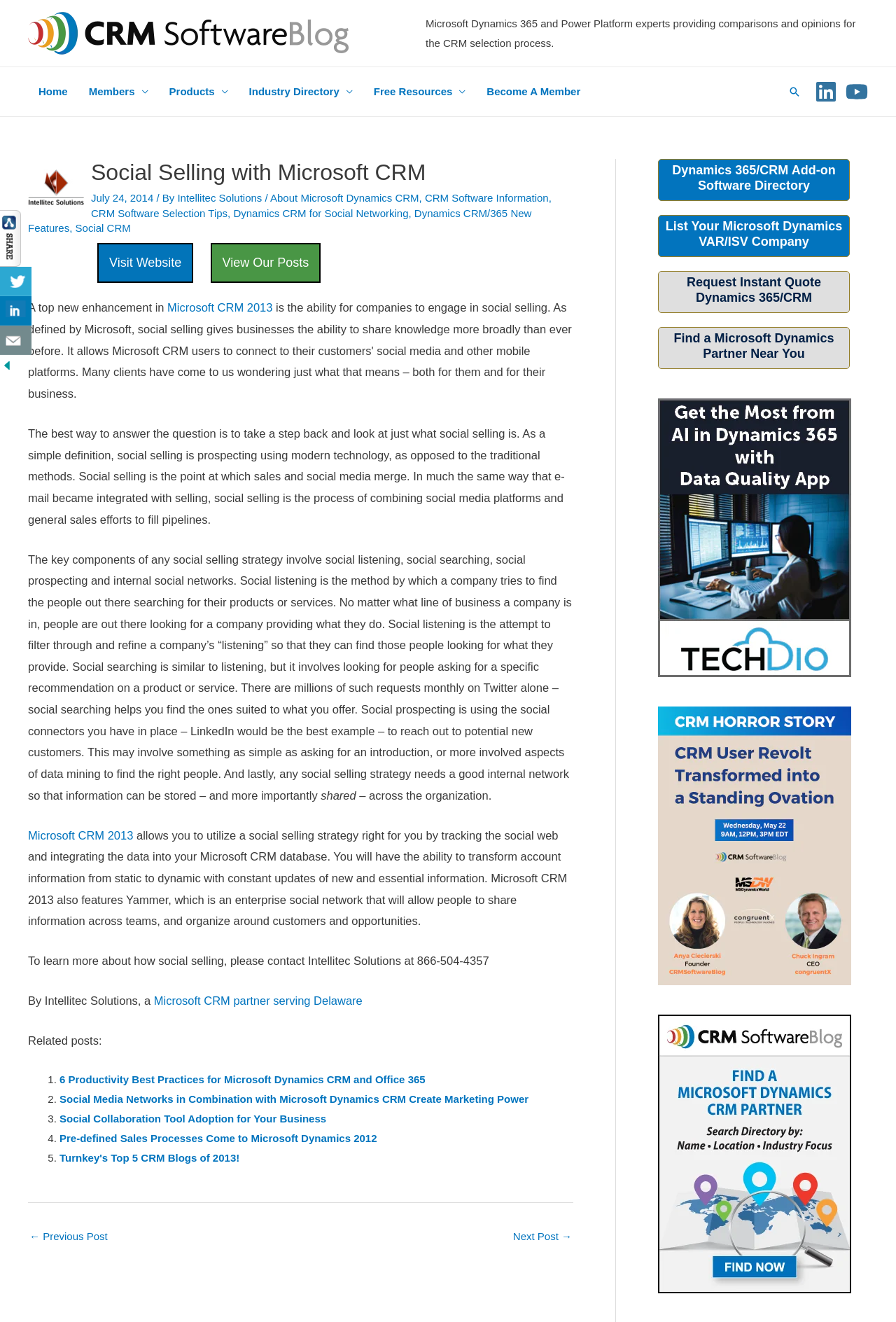How many related posts are there?
Refer to the image and answer the question using a single word or phrase.

5